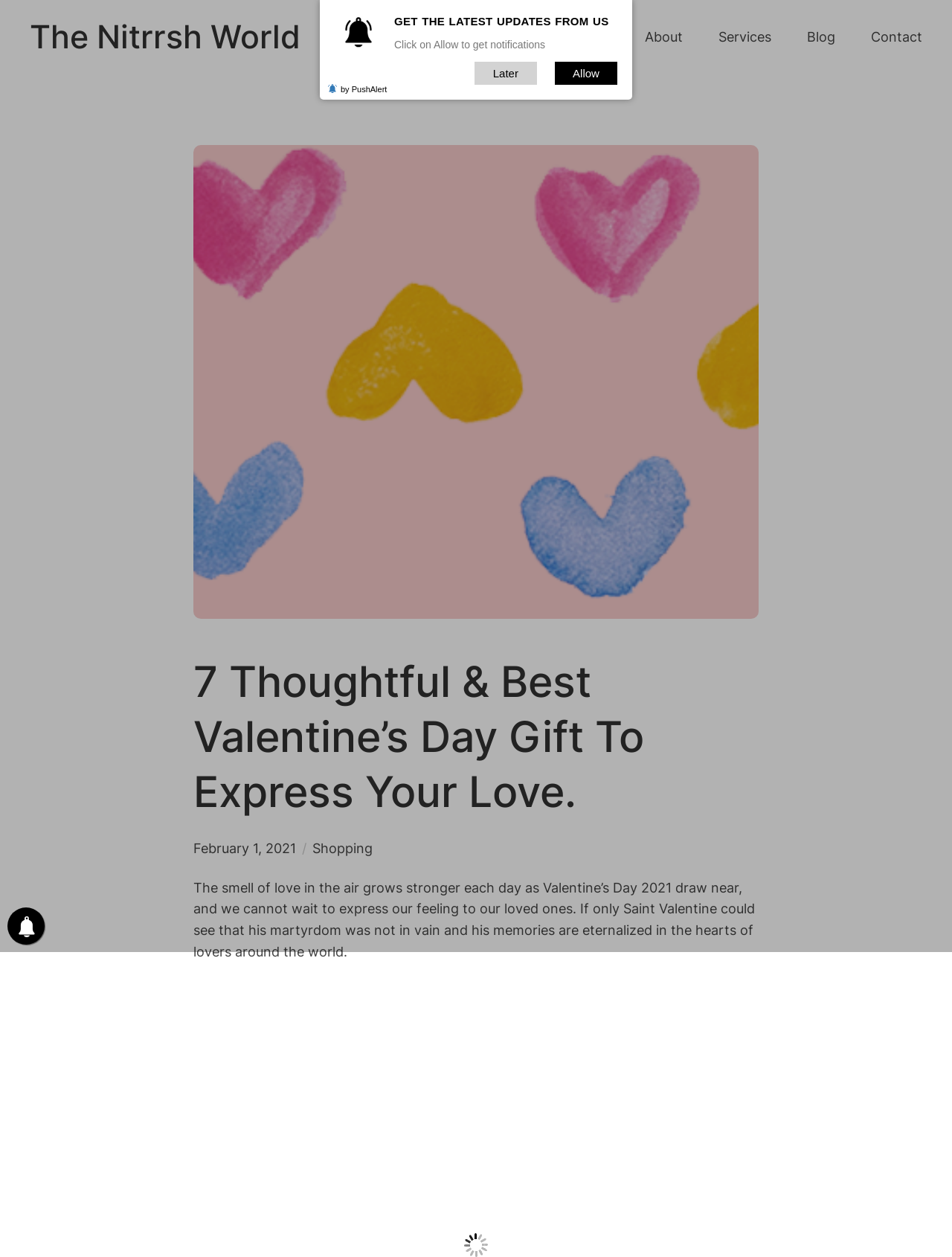Please locate the bounding box coordinates of the element's region that needs to be clicked to follow the instruction: "Read the article". The bounding box coordinates should be provided as four float numbers between 0 and 1, i.e., [left, top, right, bottom].

[0.203, 0.521, 0.797, 0.652]